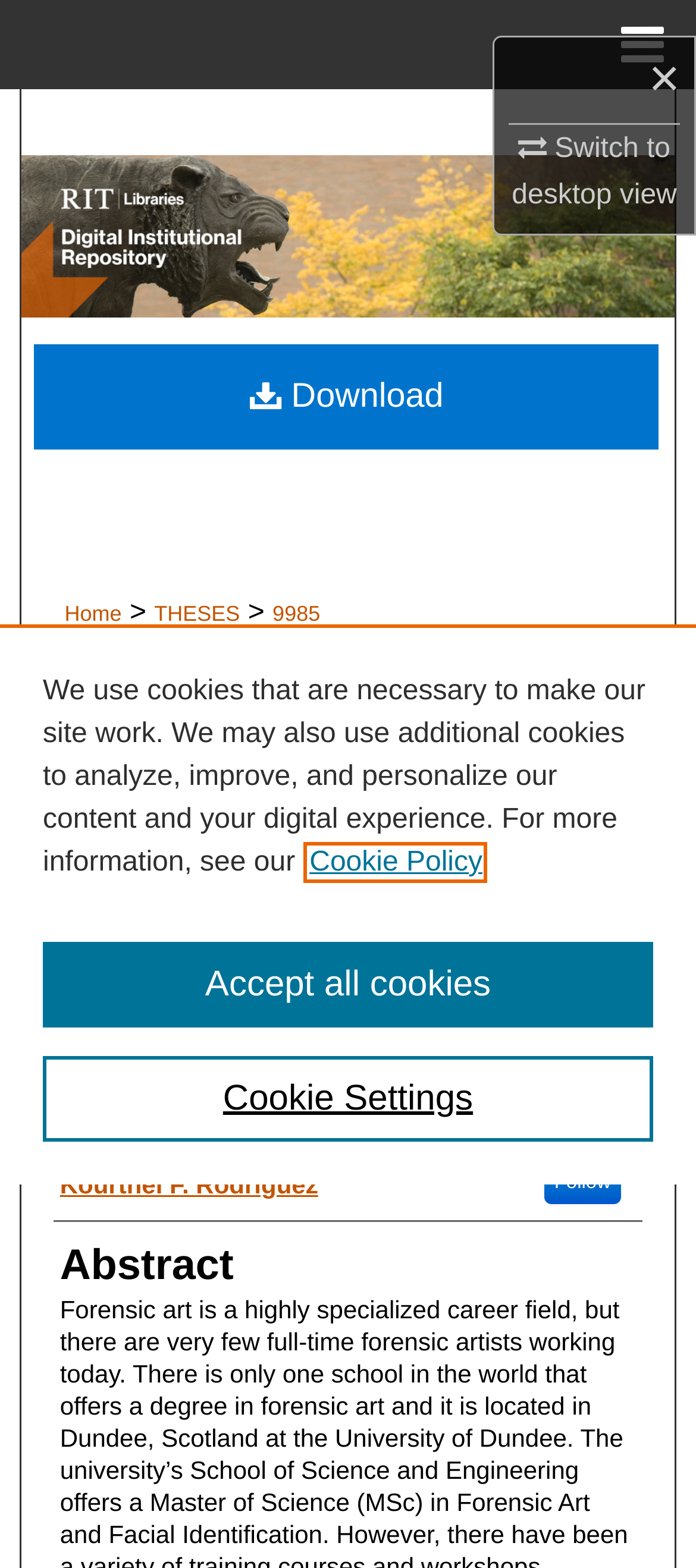What is the name of the institutional repository?
Could you give a comprehensive explanation in response to this question?

I found the answer by looking at the link element with the text 'RIT Digital Institutional Repository', which is located near the top of the page.